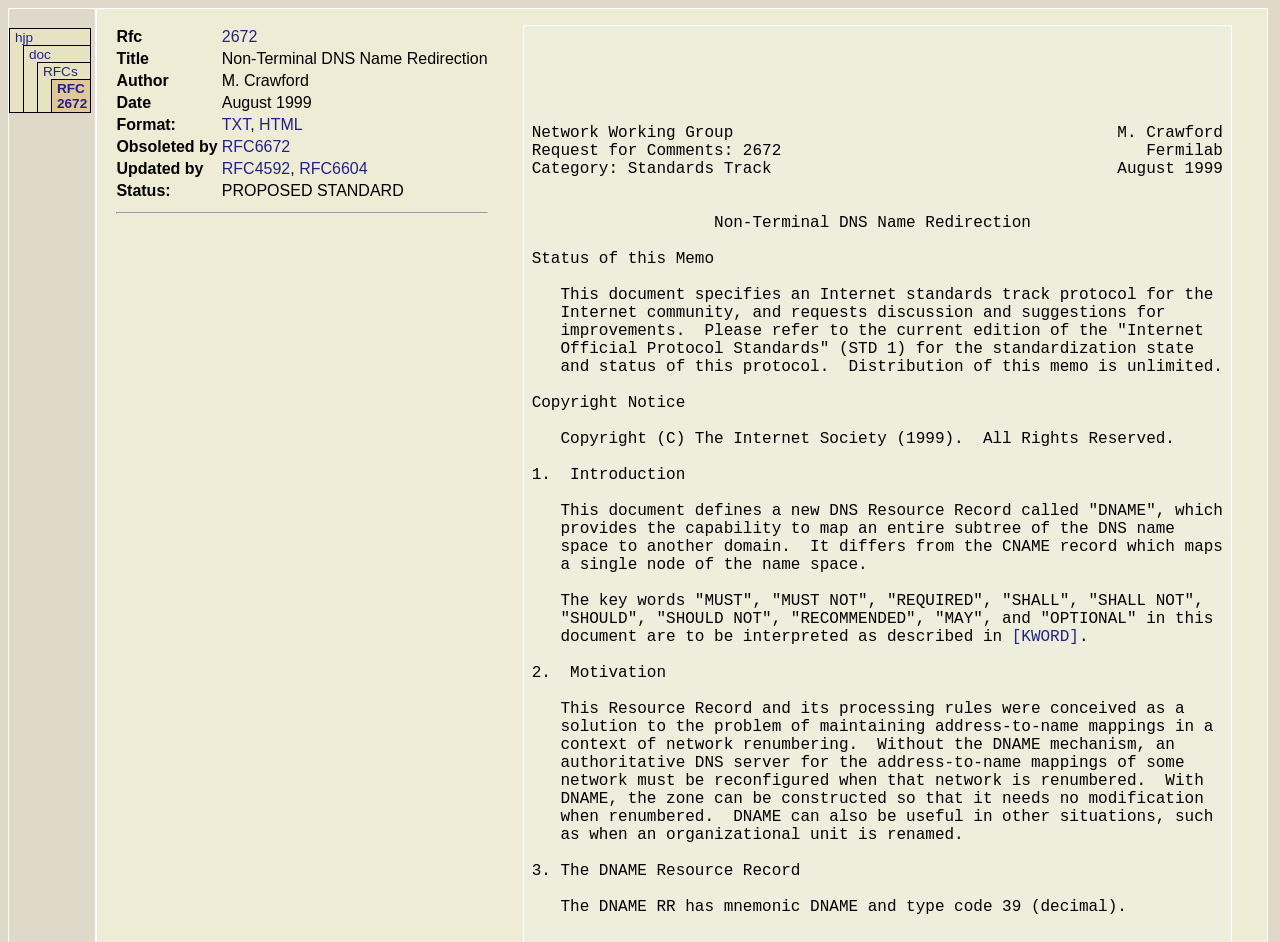Generate a comprehensive description of the webpage content.

This webpage is about RFC 2672, a document that specifies a new DNS Resource Record called "DNAME". The page is divided into two main sections. 

At the top, there are several links, including "hjp", "doc", "RFCs", and "RFC 2672", which are aligned horizontally and take up about a quarter of the page width. Below these links, there is a table with six rows, each containing two columns. The left column has headers such as "Rfc", "Title", "Author", "Date", "Format:", "Obsoleted by", "Updated by", and "Status:". The right column contains corresponding information about RFC 2672, including its title, author, date, format, and status. 

The second section of the page contains a large block of text, which is the content of RFC 2672. The text is divided into sections, including "Network Working Group", "Status of this Memo", "Copyright Notice", "1. Introduction", "2. Motivation", and "3. The DNAME Resource Record". Each section has a heading and a block of text that describes the content of RFC 2672. There are also some links embedded in the text, such as "[KWORD]".